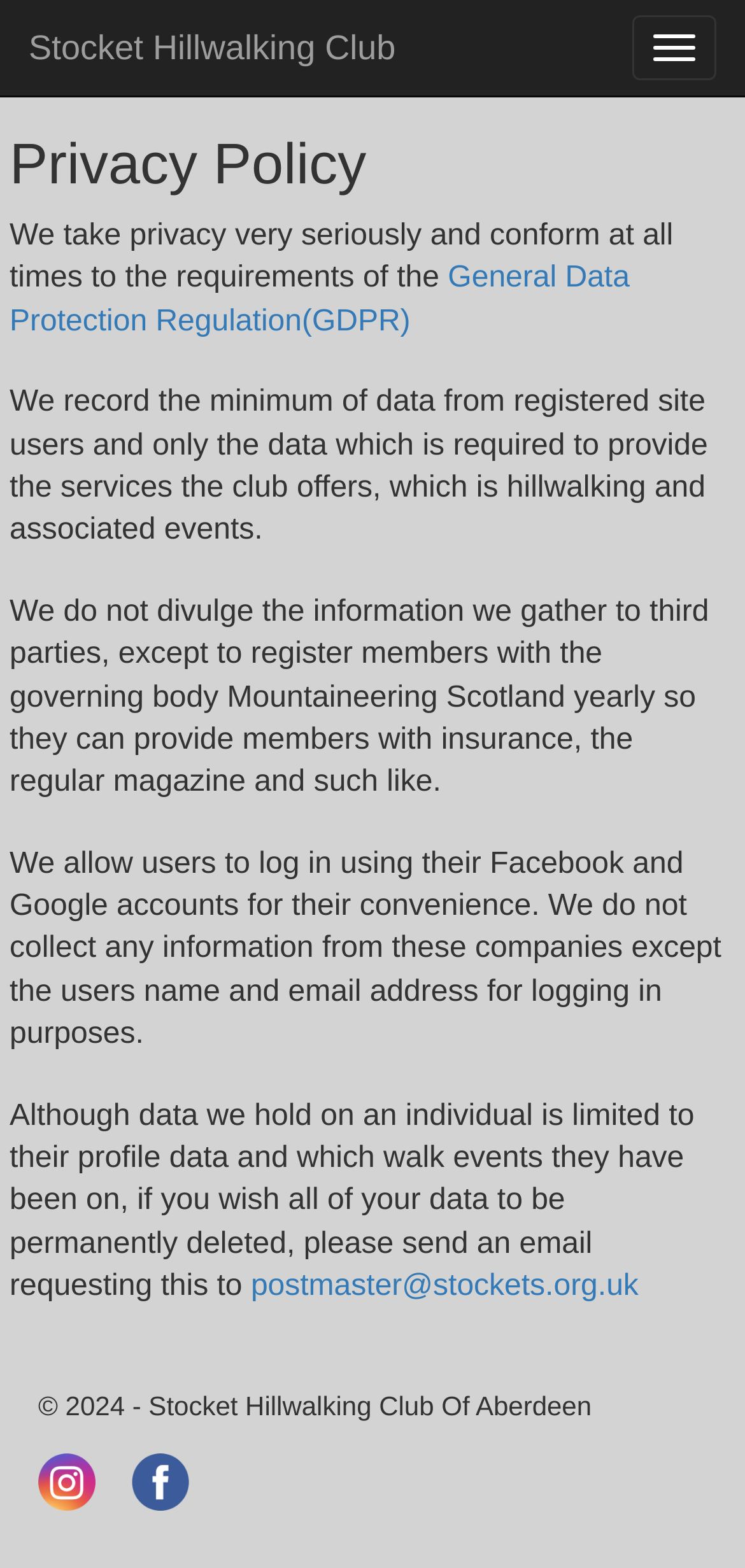Provide a comprehensive description of the webpage.

The webpage is about the privacy policy of Stocket Hill Walking Club Aberdeen. At the top left, there is a link to the club's main page. Below it, there is a heading that reads "Privacy Policy". 

To the right of the heading, there is a button. Below the heading, there is a paragraph of text that explains the club's stance on privacy, stating that they conform to the General Data Protection Regulation (GDPR). 

A link to the GDPR is provided below the paragraph. The text continues, explaining that the club only records the minimum necessary data from registered site users and does not divulge this information to third parties, except to register members with Mountaineering Scotland. 

Further down, there is more text explaining that users can log in using their Facebook and Google accounts, and that the club only collects the user's name and email address for logging in purposes. 

Another paragraph explains that users can request to have their data permanently deleted by sending an email to a specified address, which is provided as a link. 

At the bottom of the page, there is a footer section that contains a copyright notice stating "© 2024 - Stocket Hillwalking Club Of Aberdeen". To the right of the copyright notice, there are two links, each accompanied by a small image.